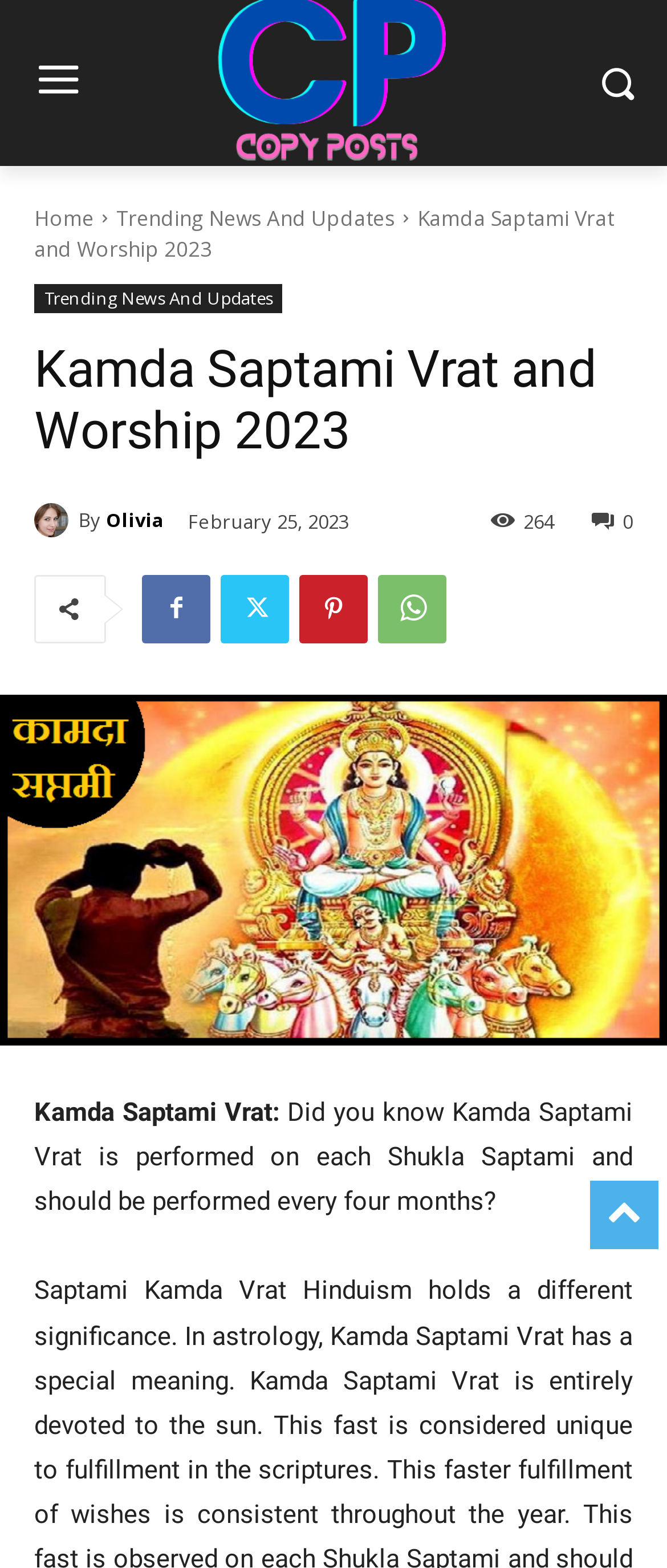What is the name of the author of the article?
Refer to the image and provide a one-word or short phrase answer.

Olivia